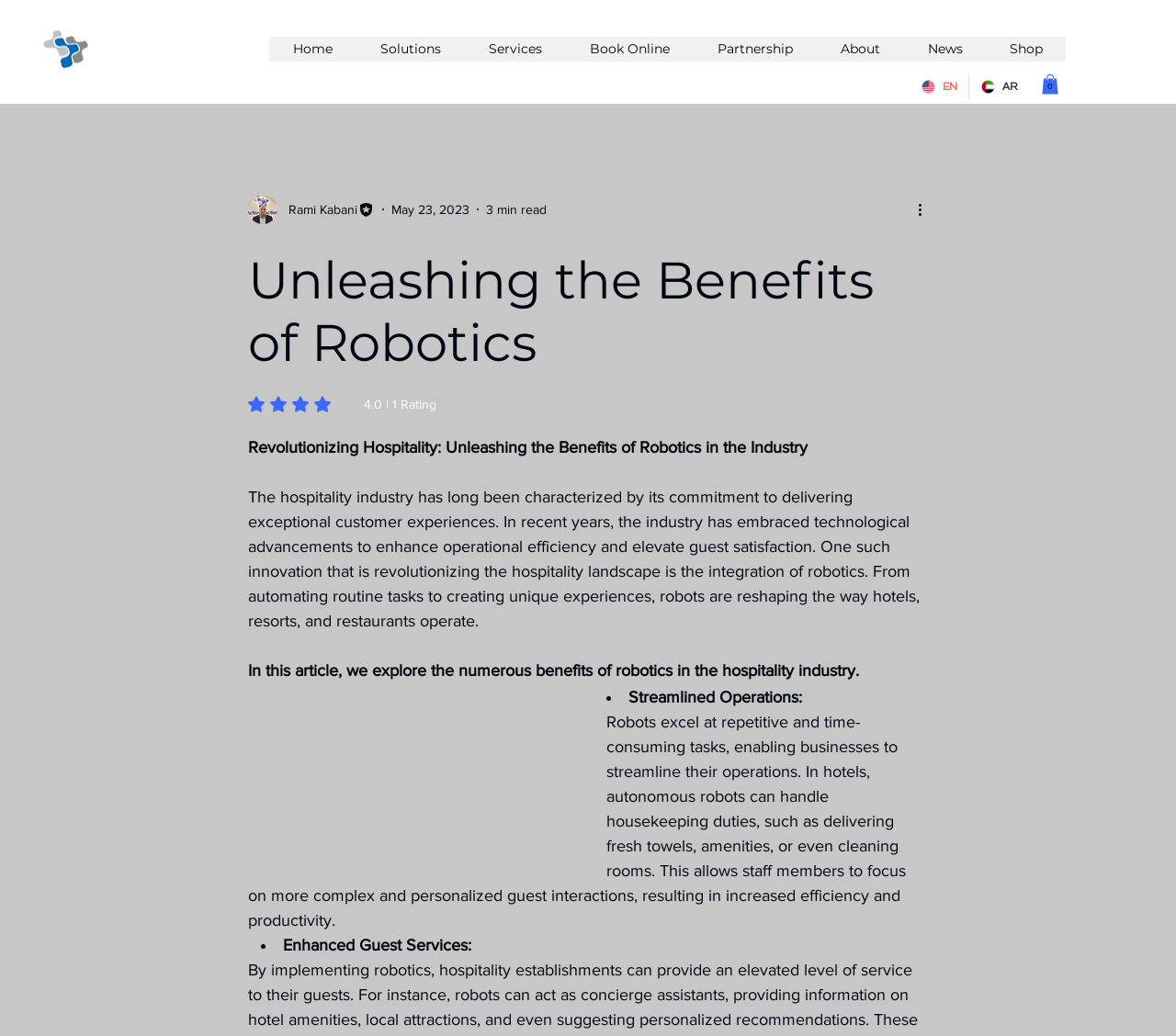Please answer the following question using a single word or phrase: 
What is the topic of the article?

Robotics in hospitality industry